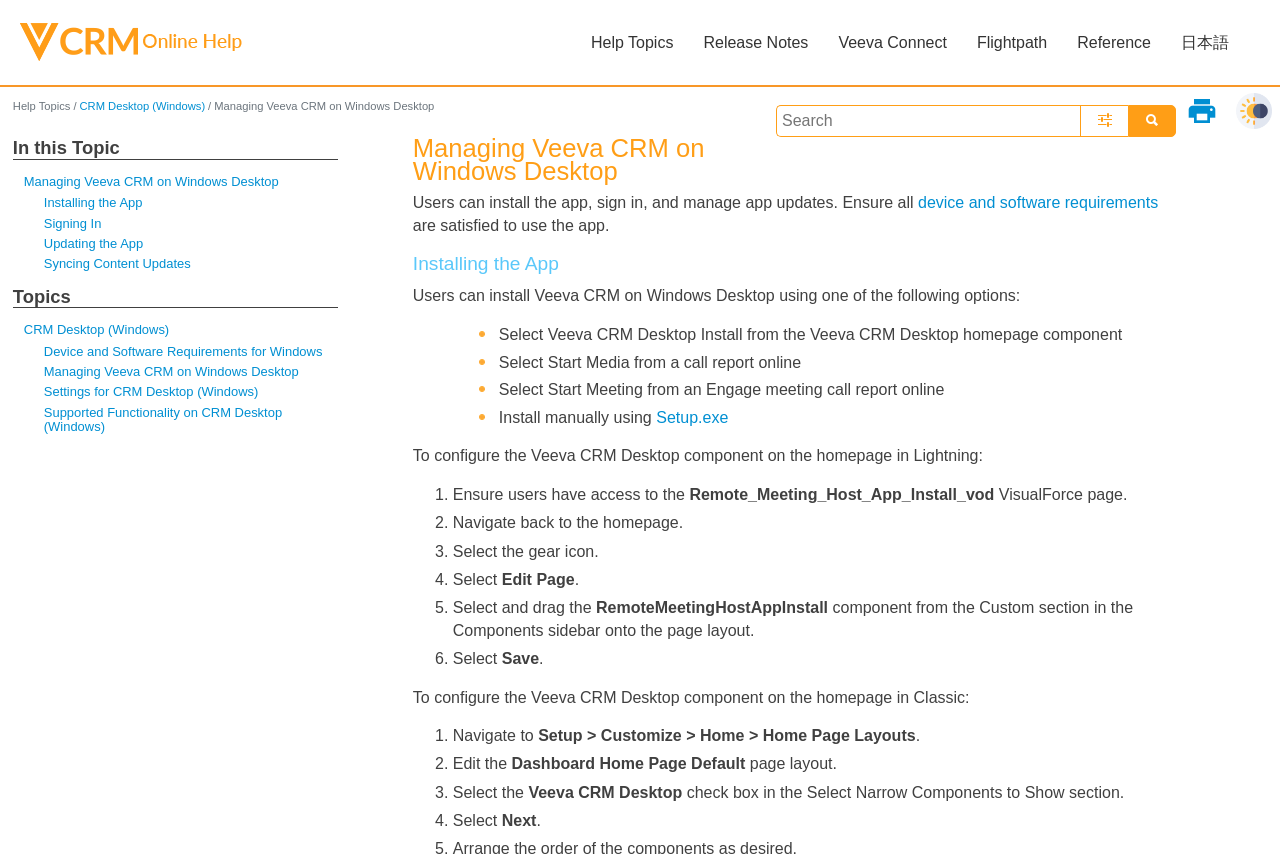What is the purpose of the webpage?
Based on the image, answer the question with as much detail as possible.

I analyzed the content of the webpage and found that it provides instructions and information on how to manage Veeva CRM on Windows Desktop, including installing the app, signing in, and updating the app.